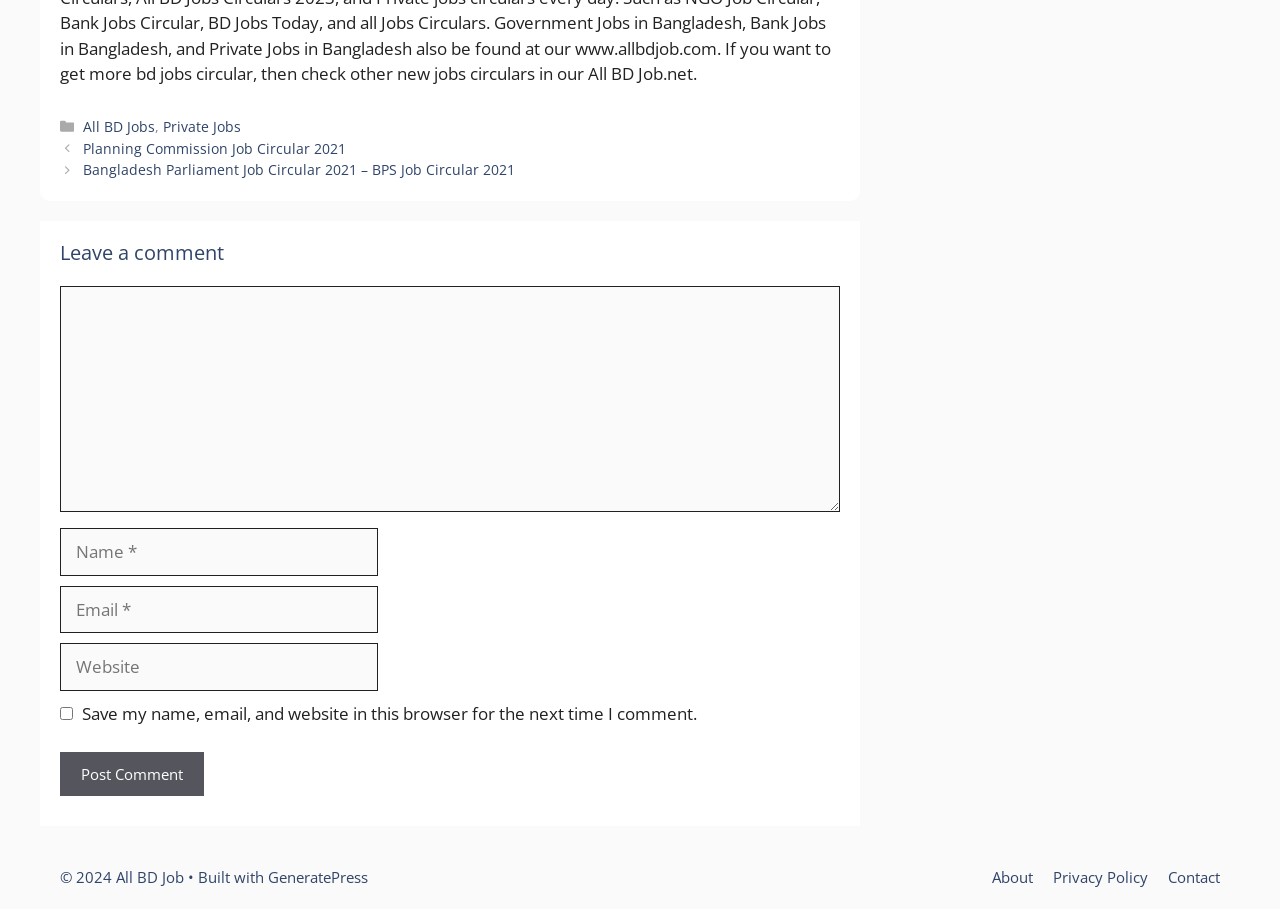How many required fields are in the comment form?
Please interpret the details in the image and answer the question thoroughly.

I examined the form elements and found that there are three required fields: 'Comment', 'Name', and 'Email'. These fields are marked as required, indicating that users must fill them in to submit the form.